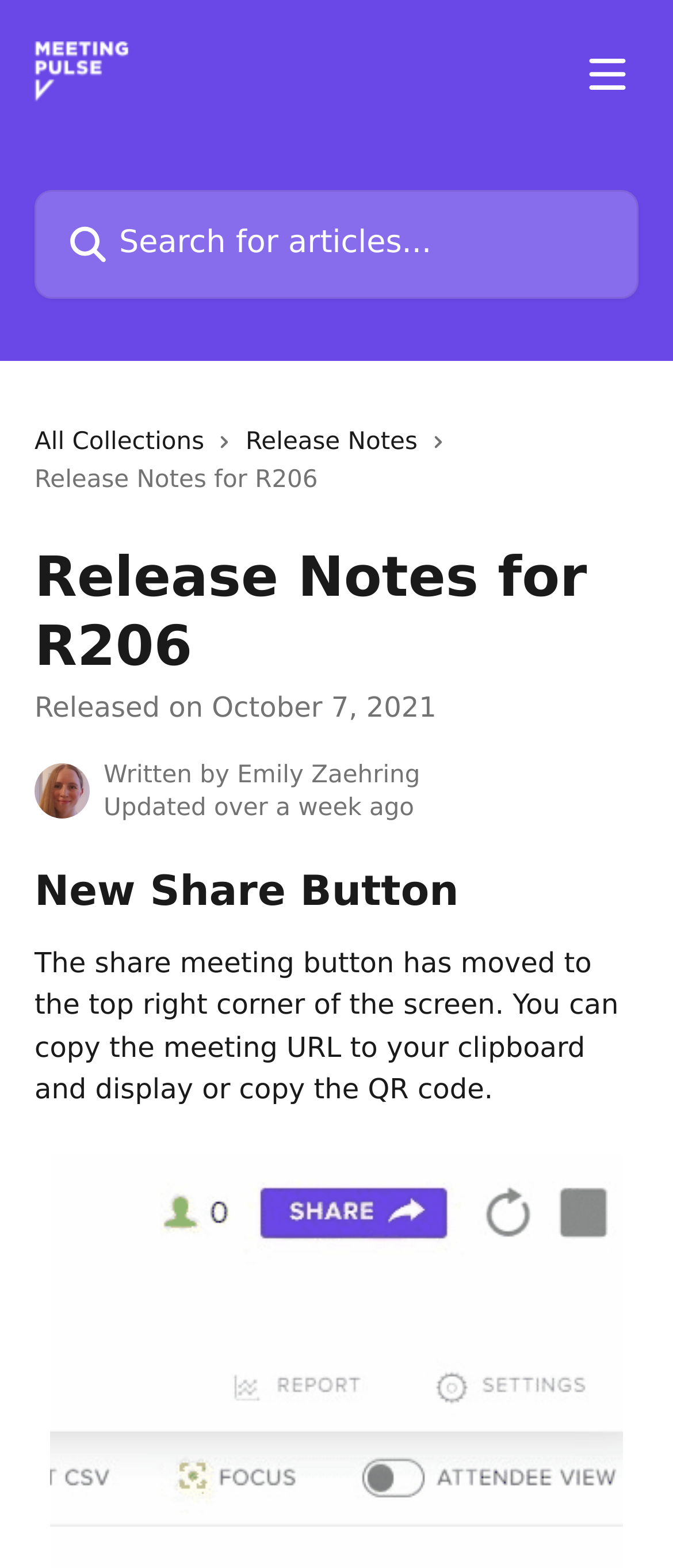What is the release date of R206?
Look at the image and provide a detailed response to the question.

I found the release date by looking at the static text element that says 'Released on October 7, 2021' which is located below the header section.